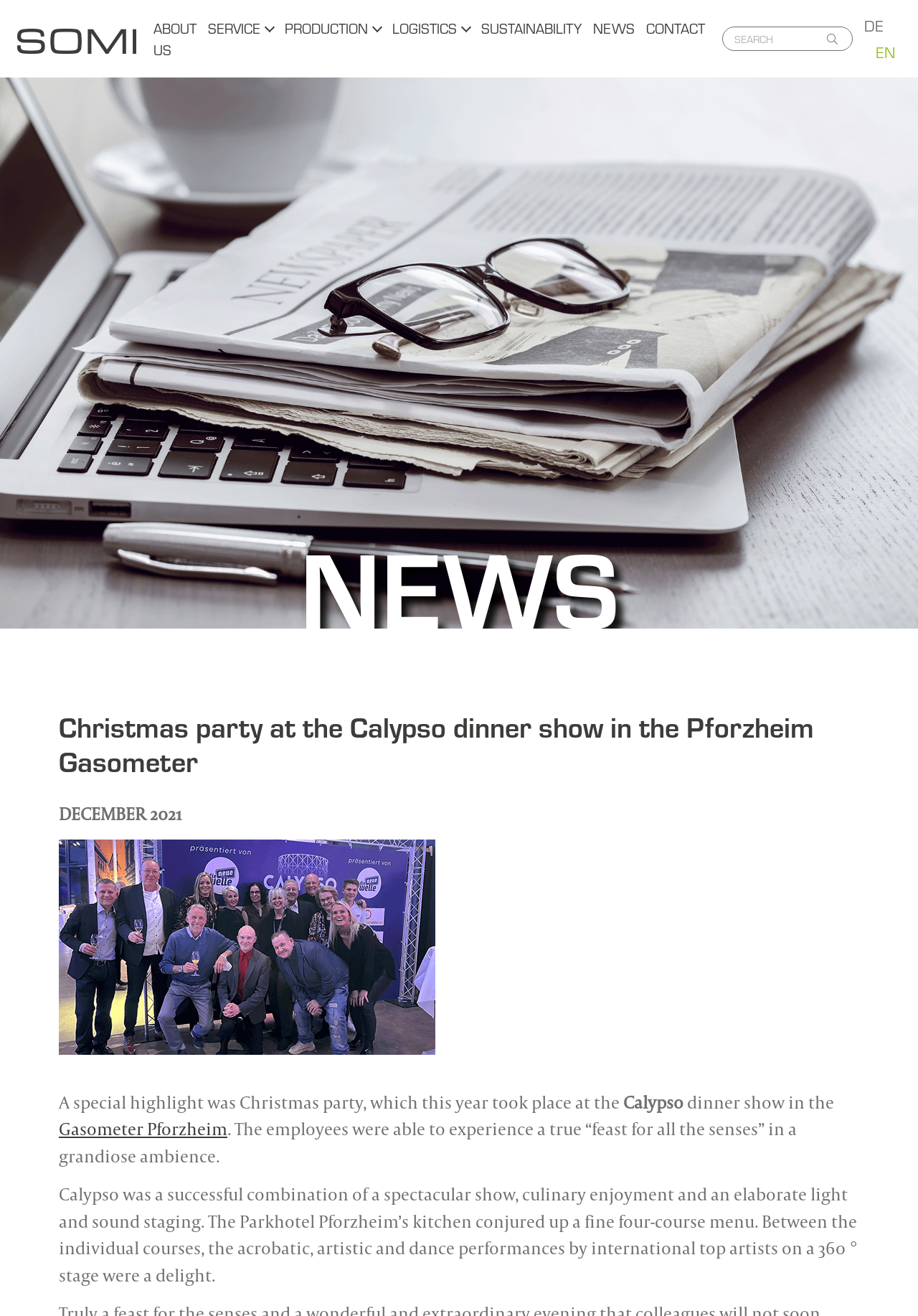Locate the bounding box coordinates of the area that needs to be clicked to fulfill the following instruction: "Contact the company". The coordinates should be in the format of four float numbers between 0 and 1, namely [left, top, right, bottom].

[0.698, 0.009, 0.774, 0.034]